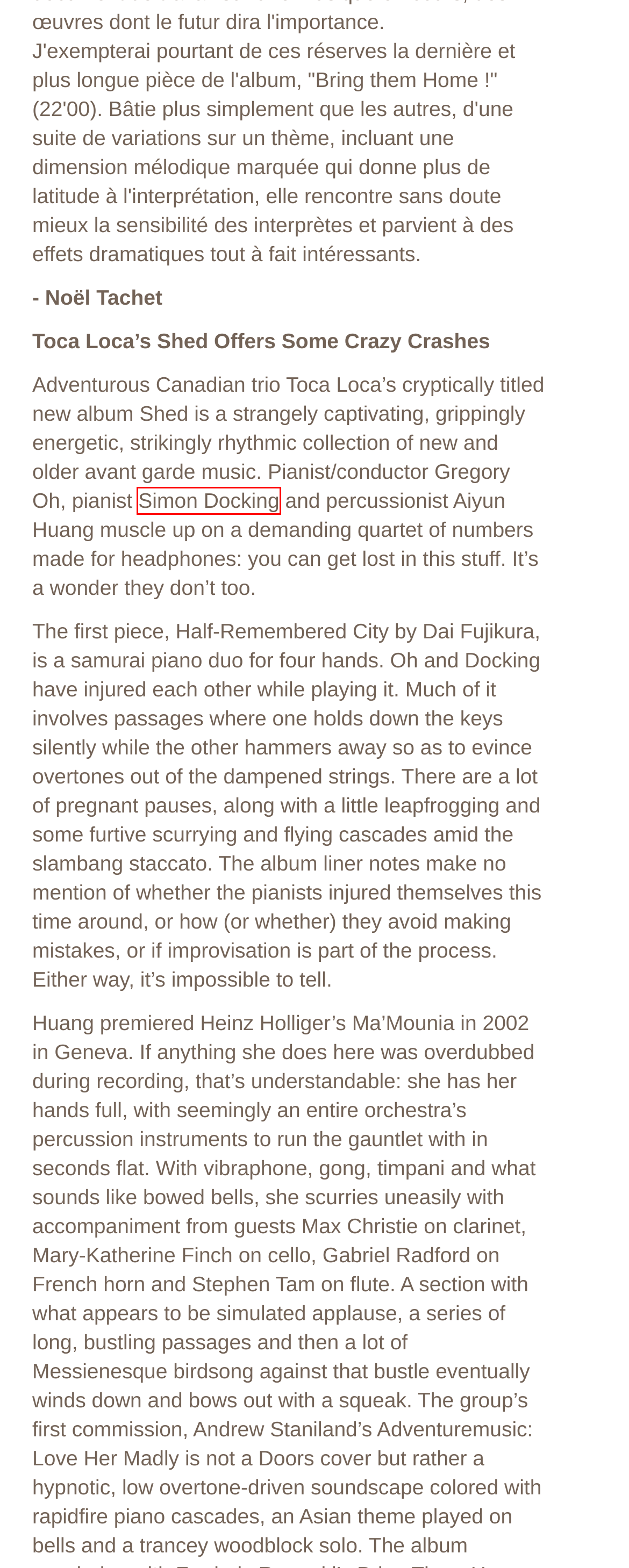Examine the screenshot of a webpage with a red bounding box around a UI element. Your task is to identify the webpage description that best corresponds to the new webpage after clicking the specified element. The given options are:
A. Andrew Staniland - Composer, Teacher, Innovator
B. Aiyun Huang
C. Contact |
D. Dai FUJIKURA - composer
E. Gregory Oh
F. Comments on:
G. HENCEFORTH records - Order
H. Toca Loca: About

H